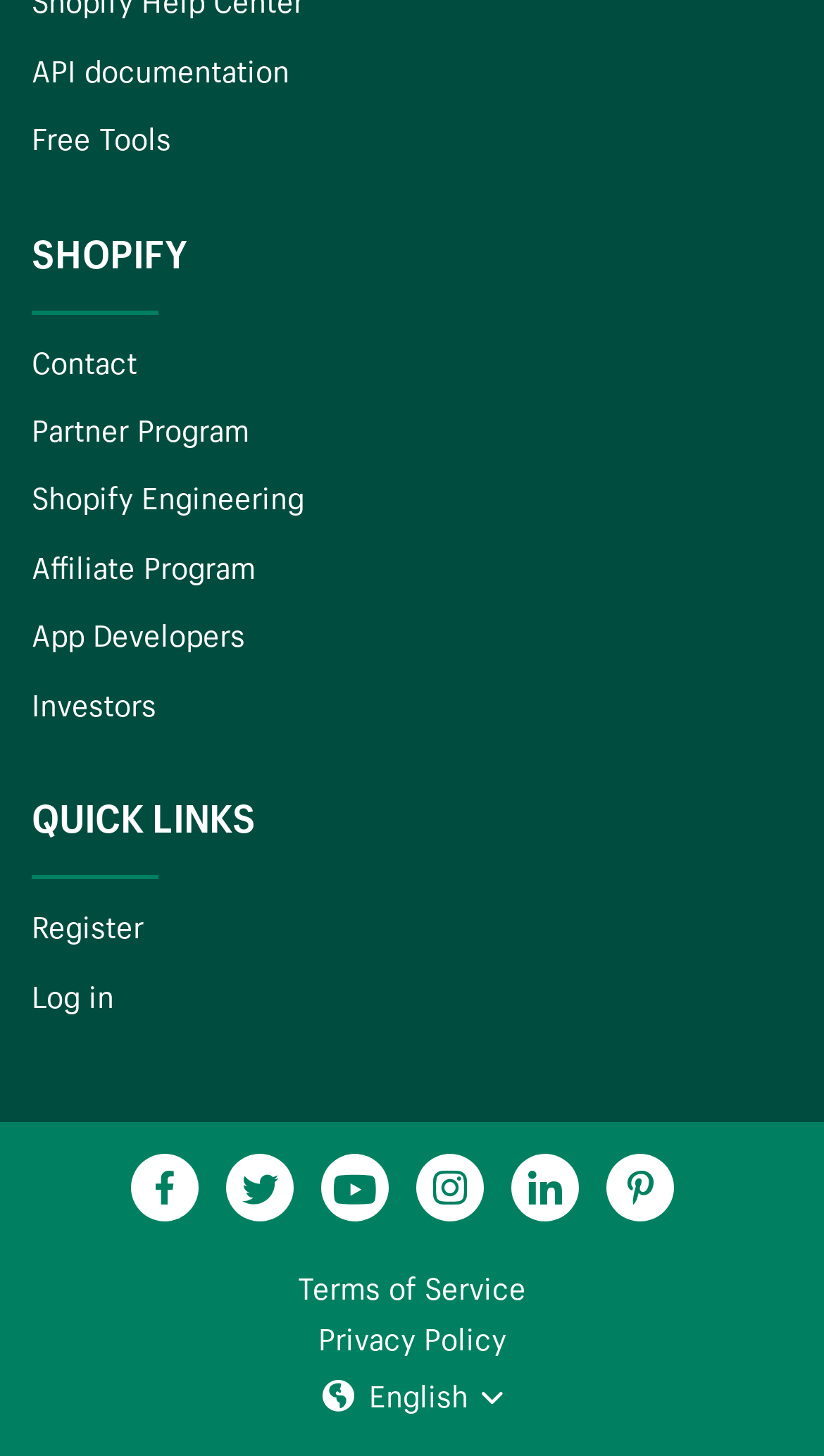Highlight the bounding box coordinates of the region I should click on to meet the following instruction: "Register".

[0.038, 0.623, 0.174, 0.65]